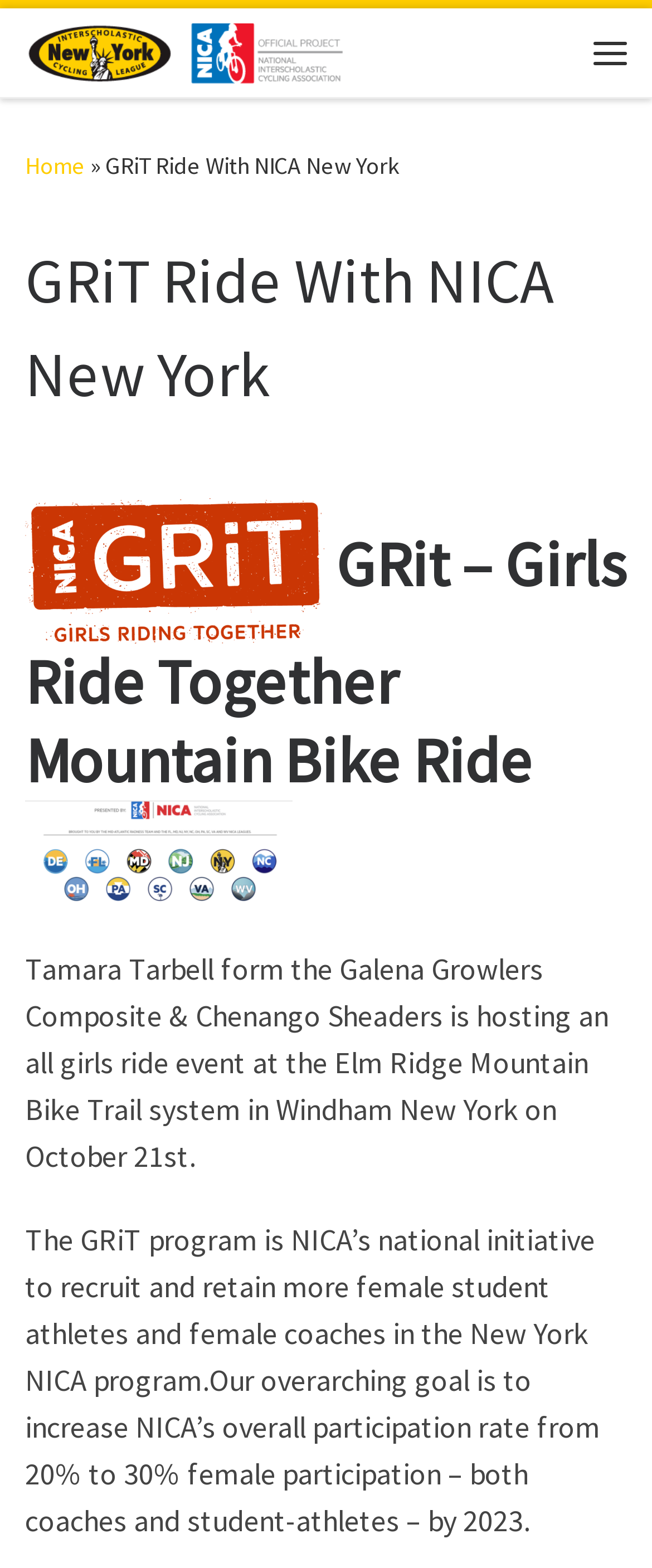What is the current female participation rate in NICA?
Can you provide an in-depth and detailed response to the question?

I found the answer by reading the text that describes the GRiT program. The text states that the overarching goal of the GRiT program is to increase NICA’s overall participation rate from 20% to 30% female participation – both coaches and student-athletes – by 2023, implying that the current female participation rate is 20%.